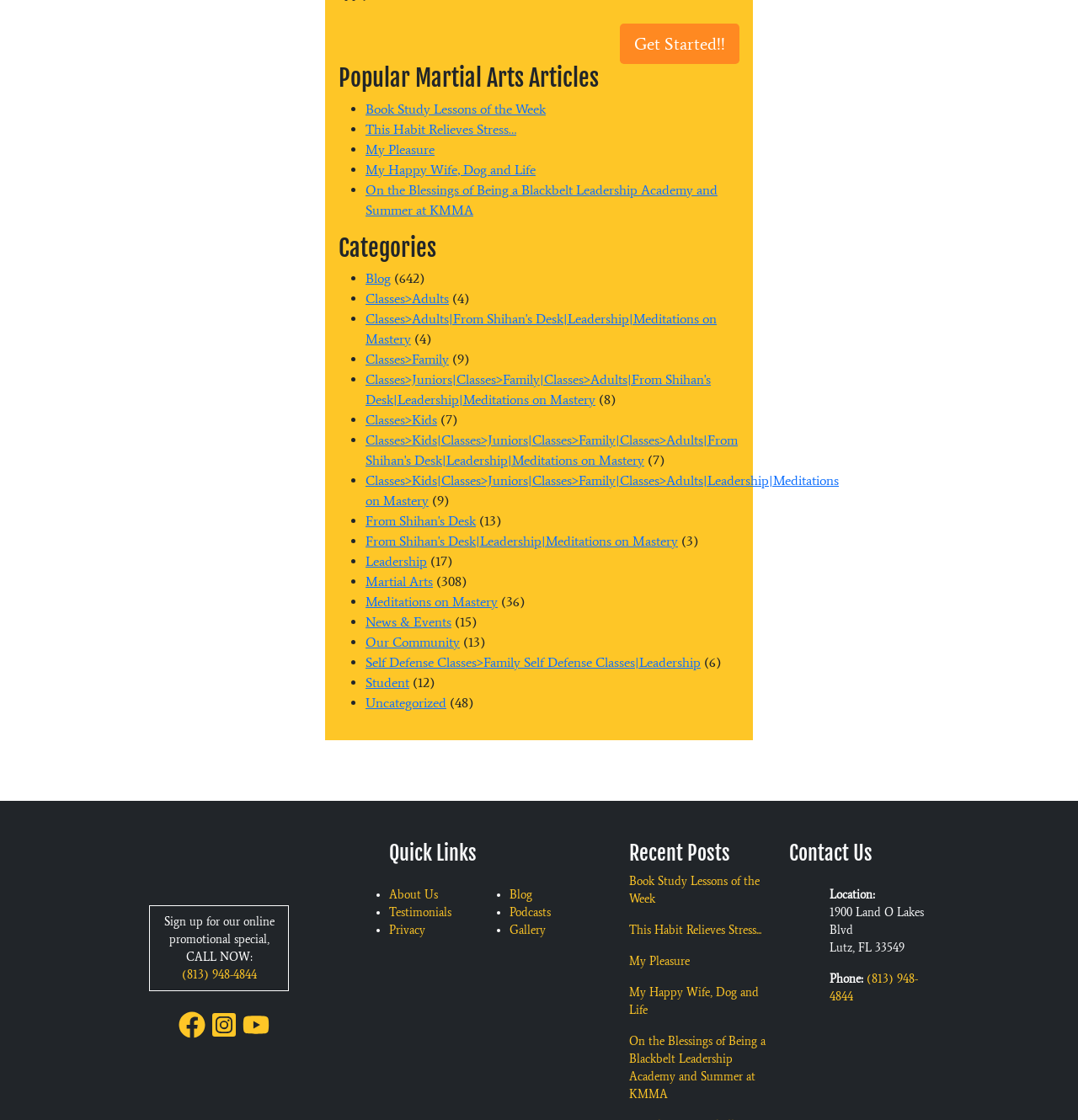Respond to the following query with just one word or a short phrase: 
What is the purpose of the 'Get Started!!' button?

To start a martial arts program